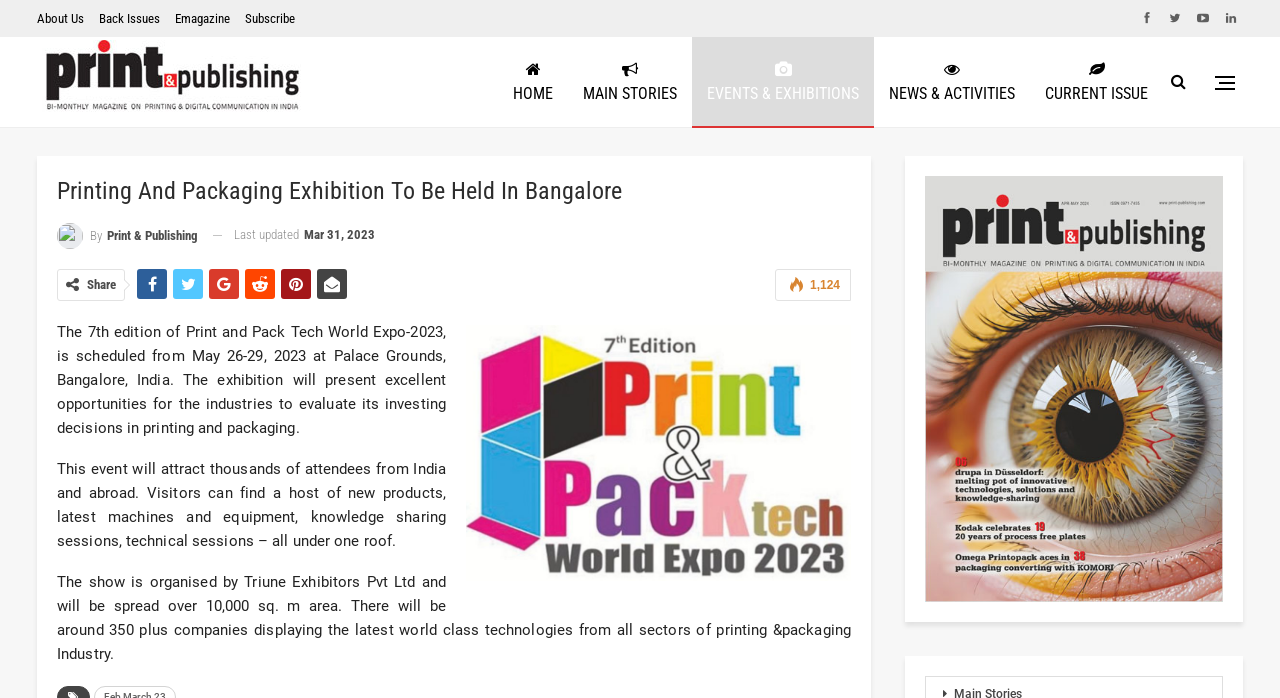Please locate the bounding box coordinates of the element that should be clicked to complete the given instruction: "Read the 'Printing And Packaging Exhibition To Be Held In Bangalore' article".

[0.045, 0.252, 0.665, 0.297]